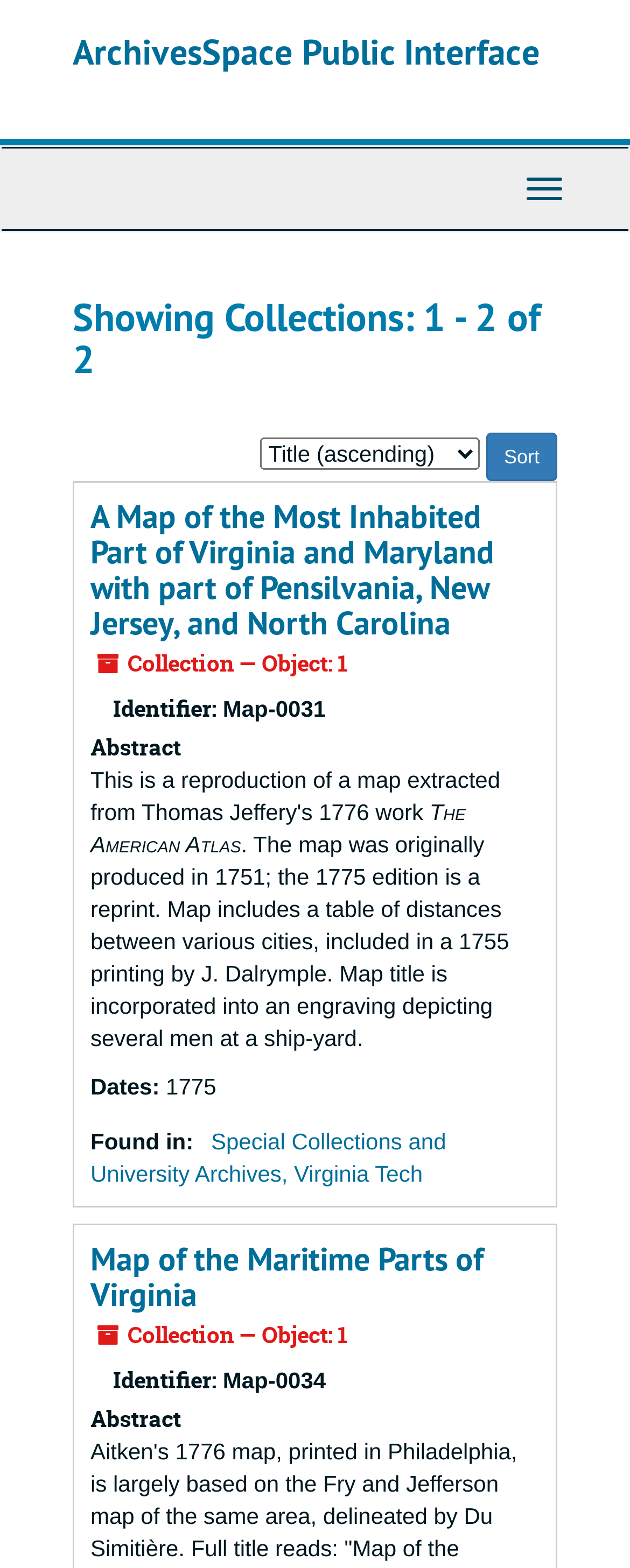Give a one-word or short phrase answer to the question: 
Where is the first collection found?

Special Collections and University Archives, Virginia Tech